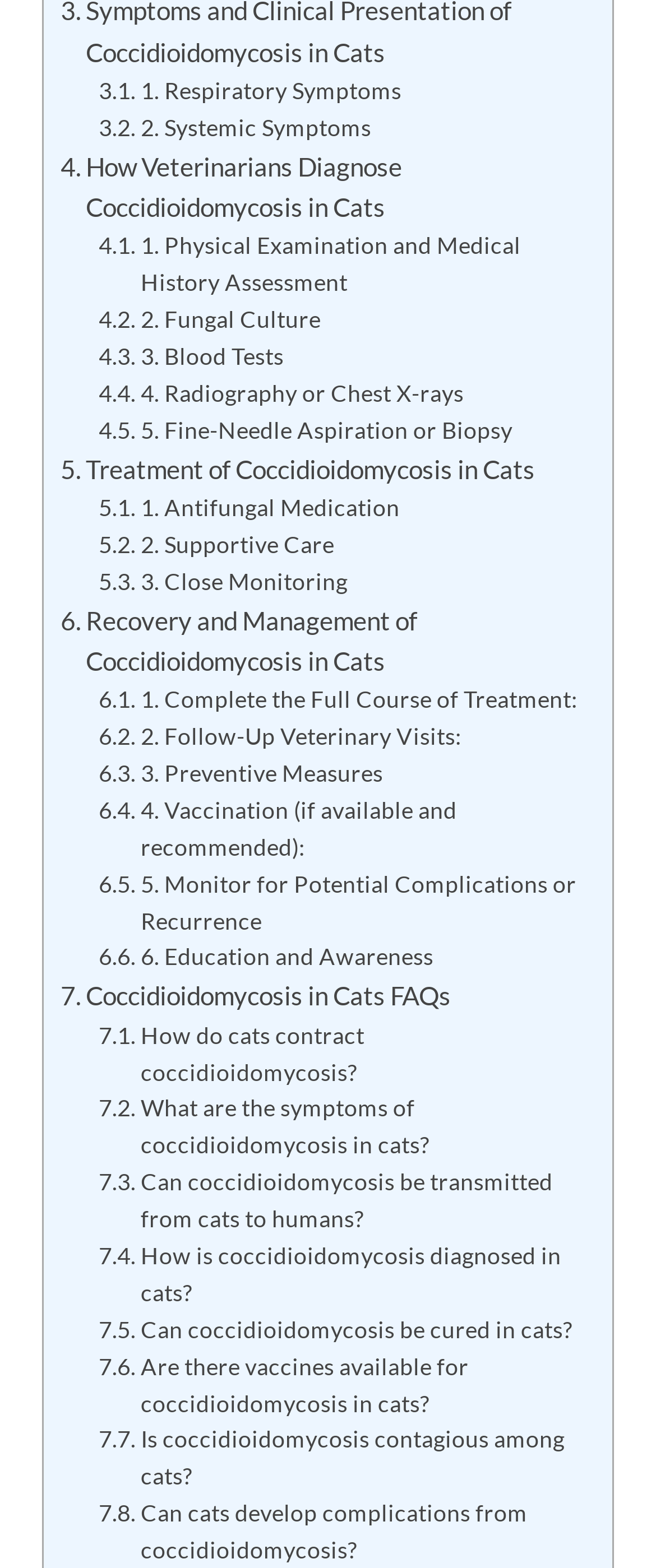Can you pinpoint the bounding box coordinates for the clickable element required for this instruction: "Read about how veterinarians diagnose coccidioidomycosis in cats"? The coordinates should be four float numbers between 0 and 1, i.e., [left, top, right, bottom].

[0.092, 0.093, 0.882, 0.145]